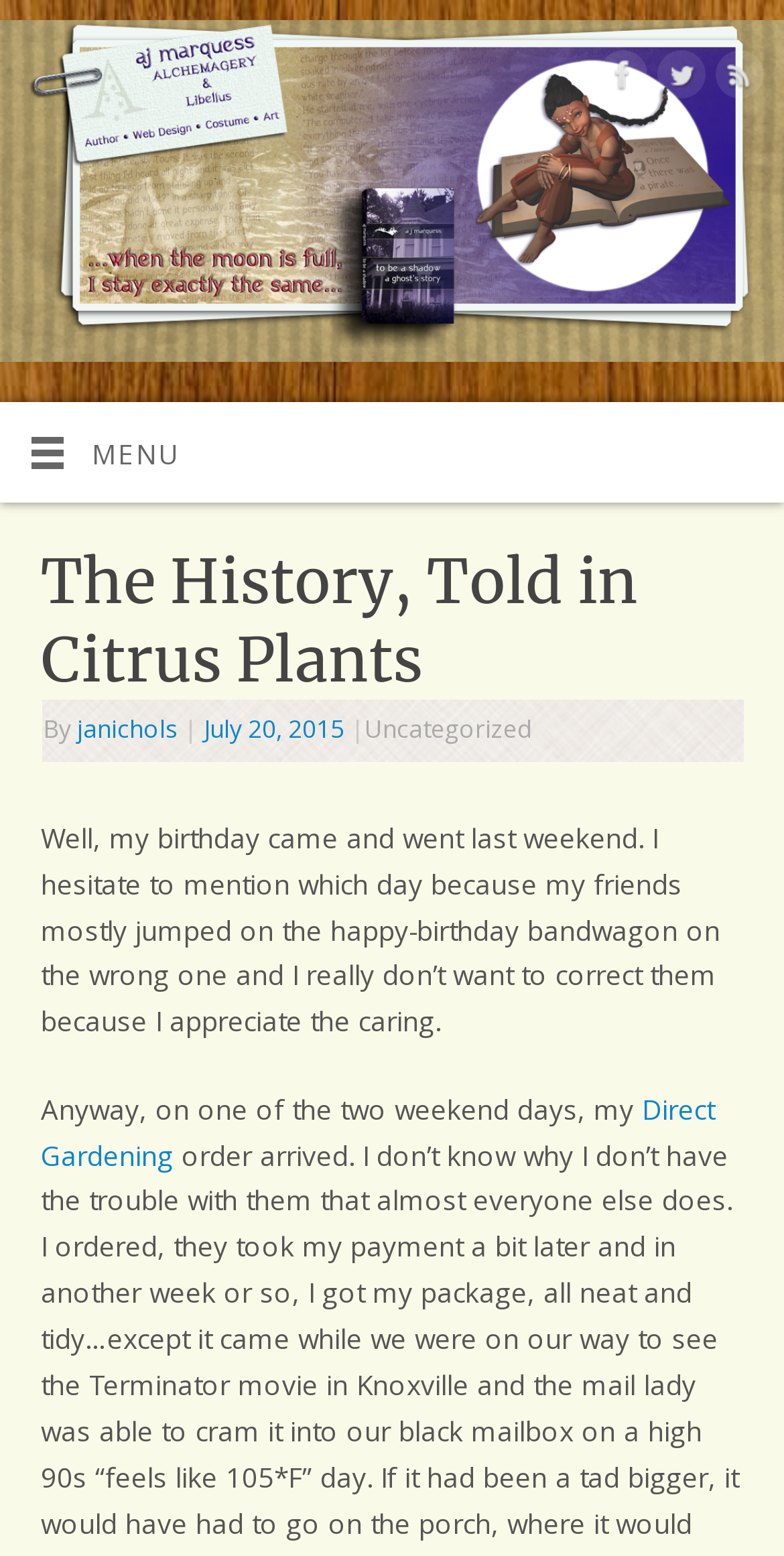What social media platforms are linked on this webpage?
Could you please answer the question thoroughly and with as much detail as possible?

I found the social media platforms by looking at the link elements with the images 'Facebook' and 'Twitter'. These suggest that the webpage has links to these social media platforms.